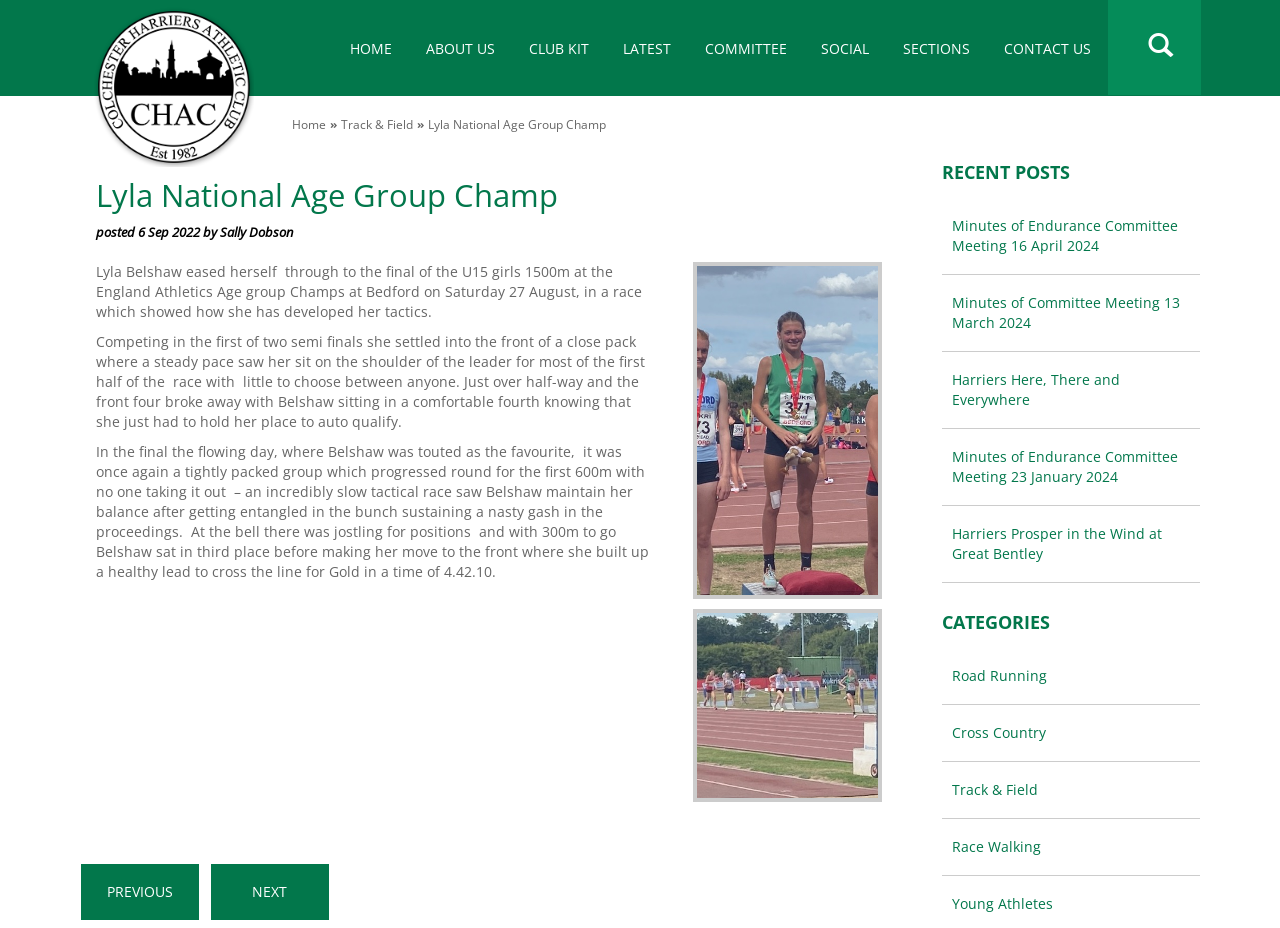Determine the bounding box for the UI element as described: "Previous". The coordinates should be represented as four float numbers between 0 and 1, formatted as [left, top, right, bottom].

[0.063, 0.931, 0.155, 0.991]